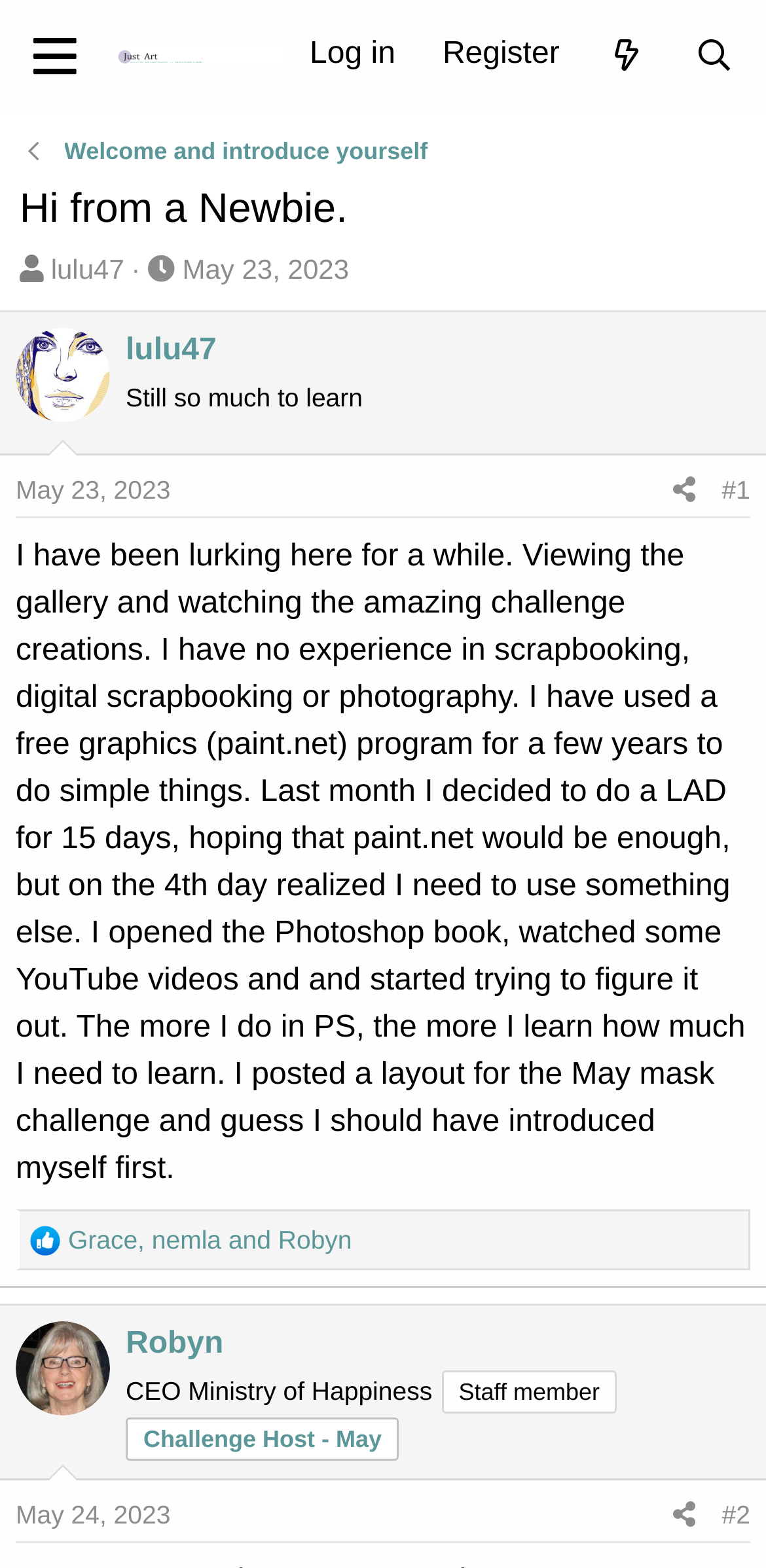Bounding box coordinates should be provided in the format (top-left x, top-left y, bottom-right x, bottom-right y) with all values between 0 and 1. Identify the bounding box for this UI element: aria-label="Share"

[0.86, 0.95, 0.924, 0.982]